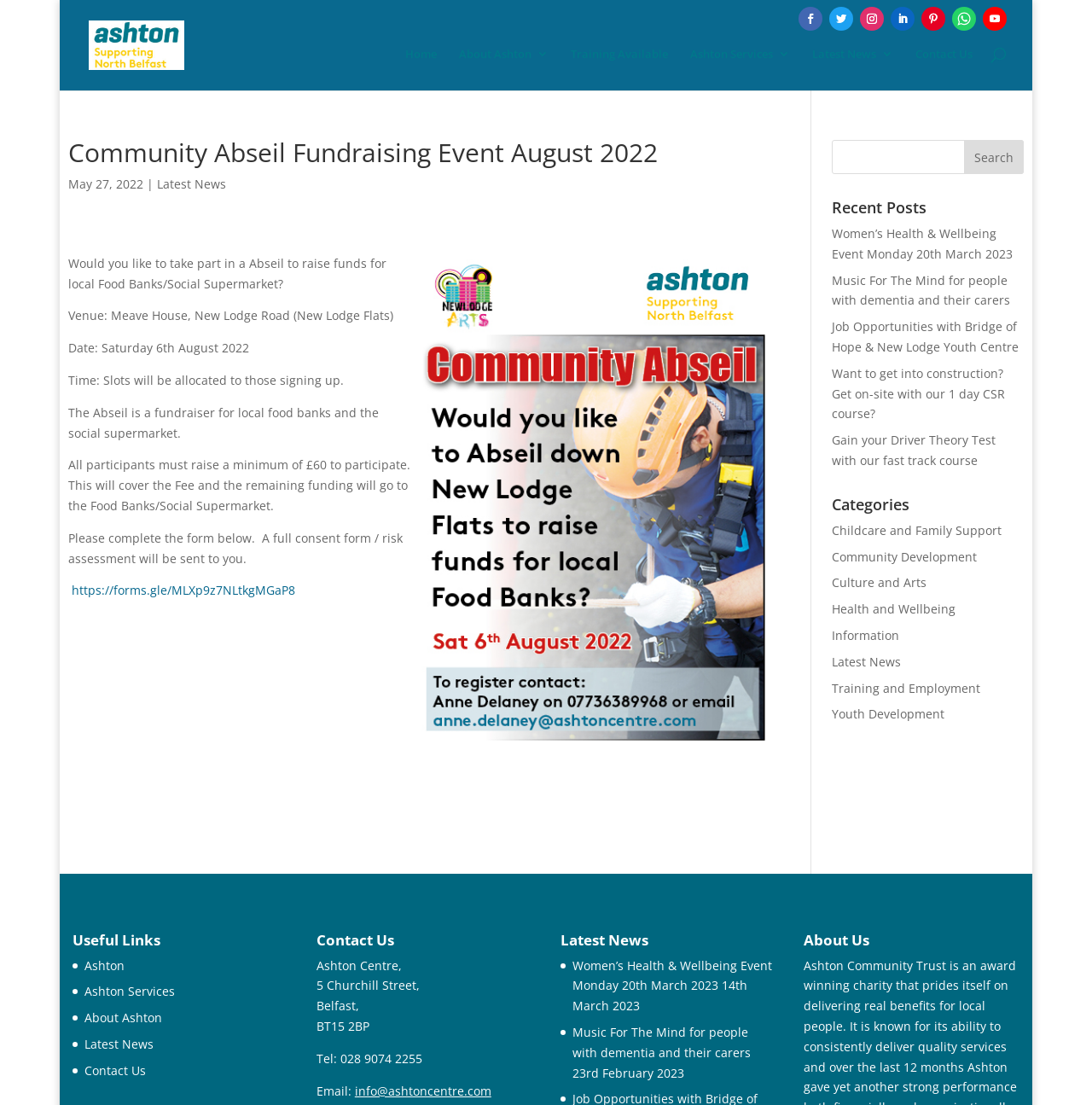What is the date of the Abseil event? Refer to the image and provide a one-word or short phrase answer.

Saturday 6th August 2022